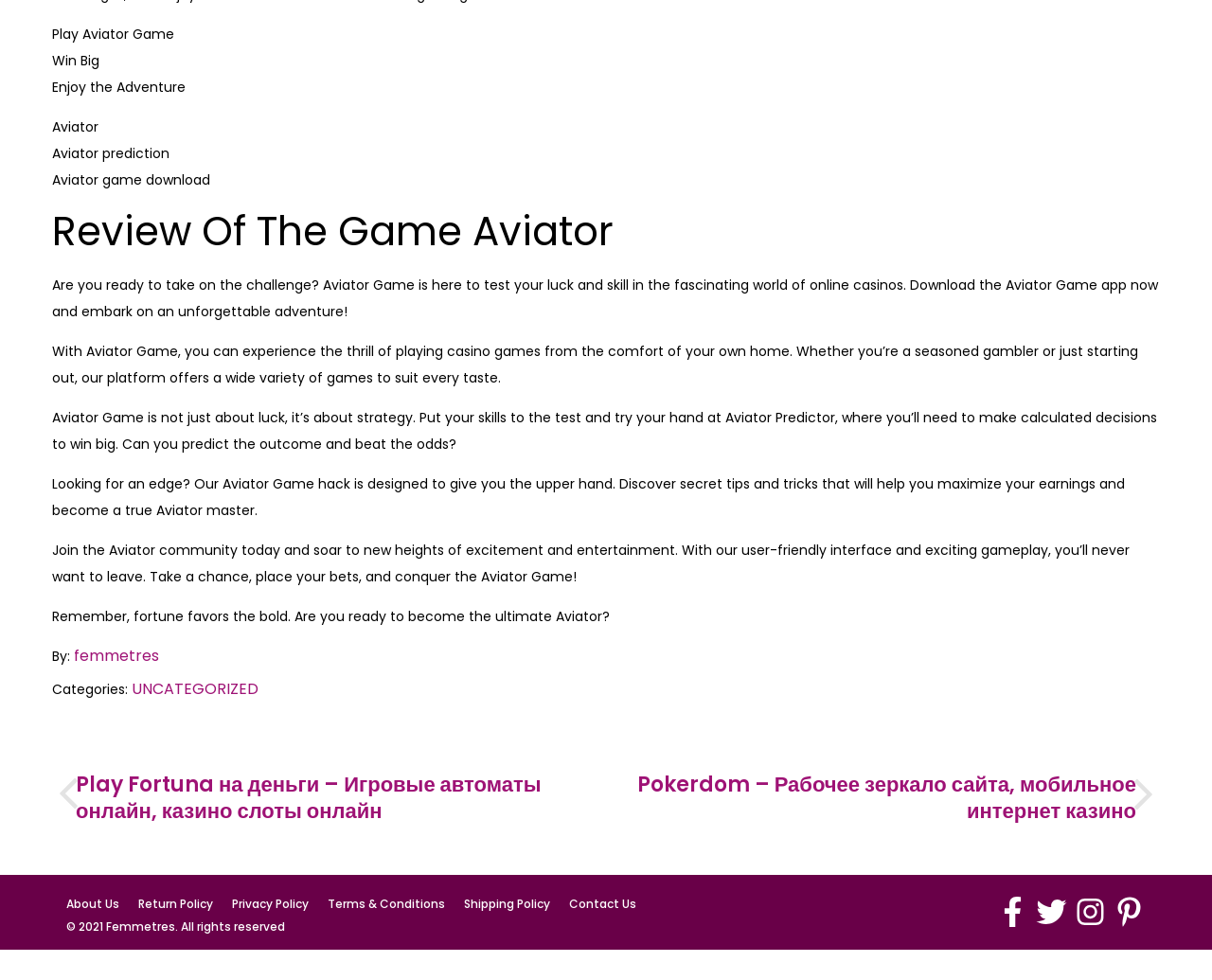Predict the bounding box coordinates of the area that should be clicked to accomplish the following instruction: "Check the categories". The bounding box coordinates should consist of four float numbers between 0 and 1, i.e., [left, top, right, bottom].

[0.043, 0.694, 0.109, 0.713]